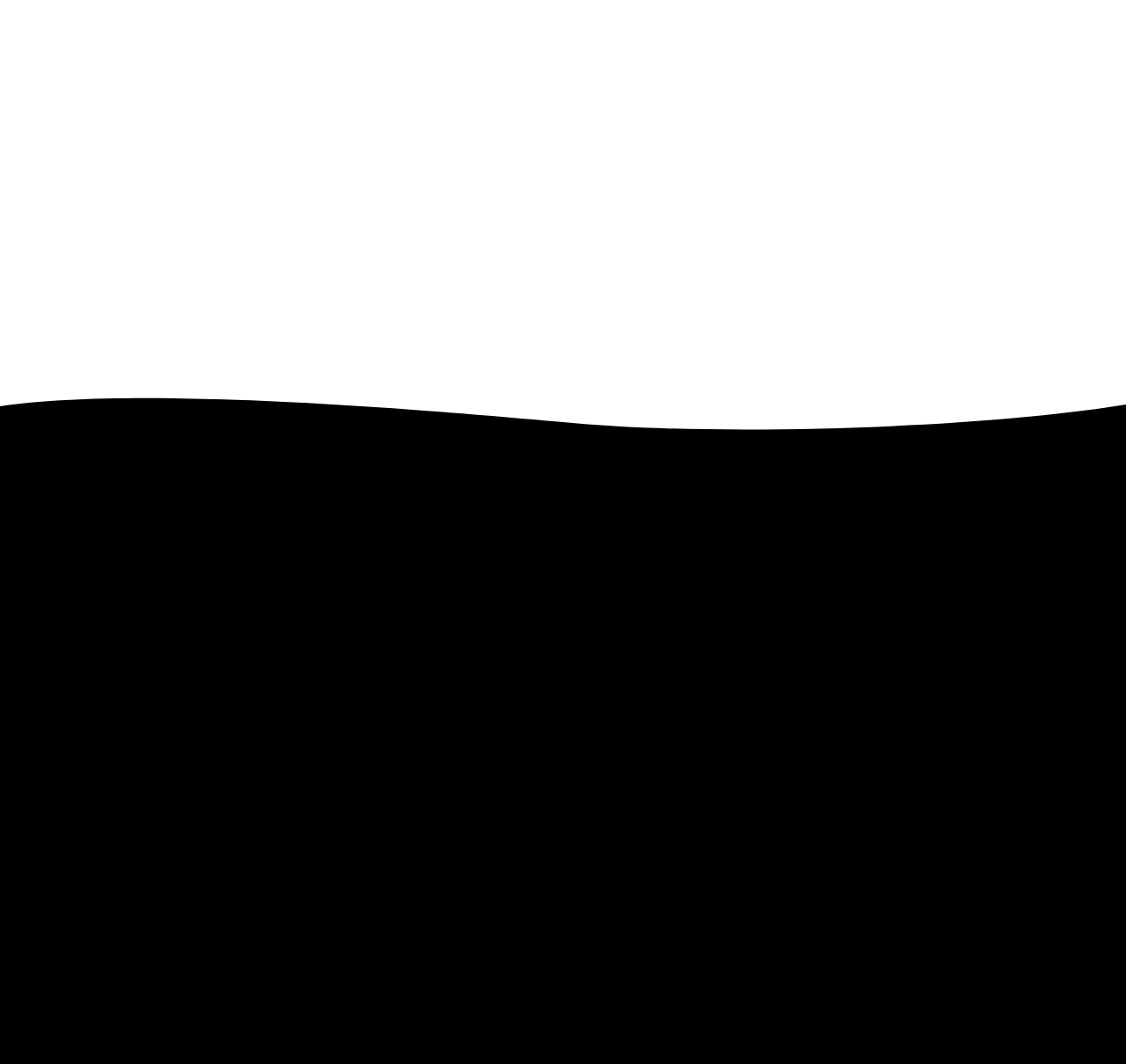How much does the Diamond Halo Pendant Necklace cost? Using the information from the screenshot, answer with a single word or phrase.

$3,500 USD